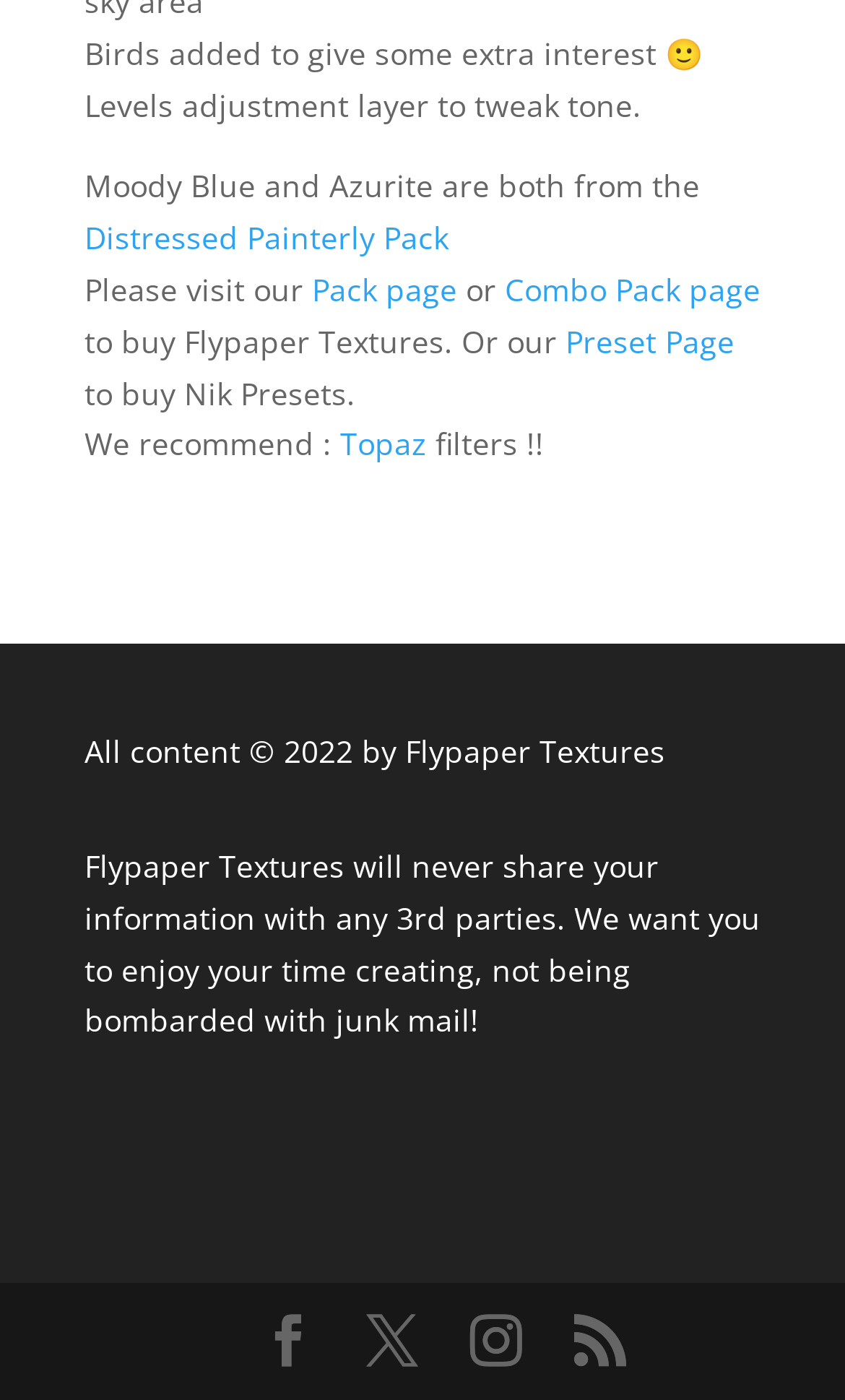Kindly determine the bounding box coordinates for the area that needs to be clicked to execute this instruction: "Visit the Distressed Painterly Pack page".

[0.1, 0.155, 0.531, 0.184]